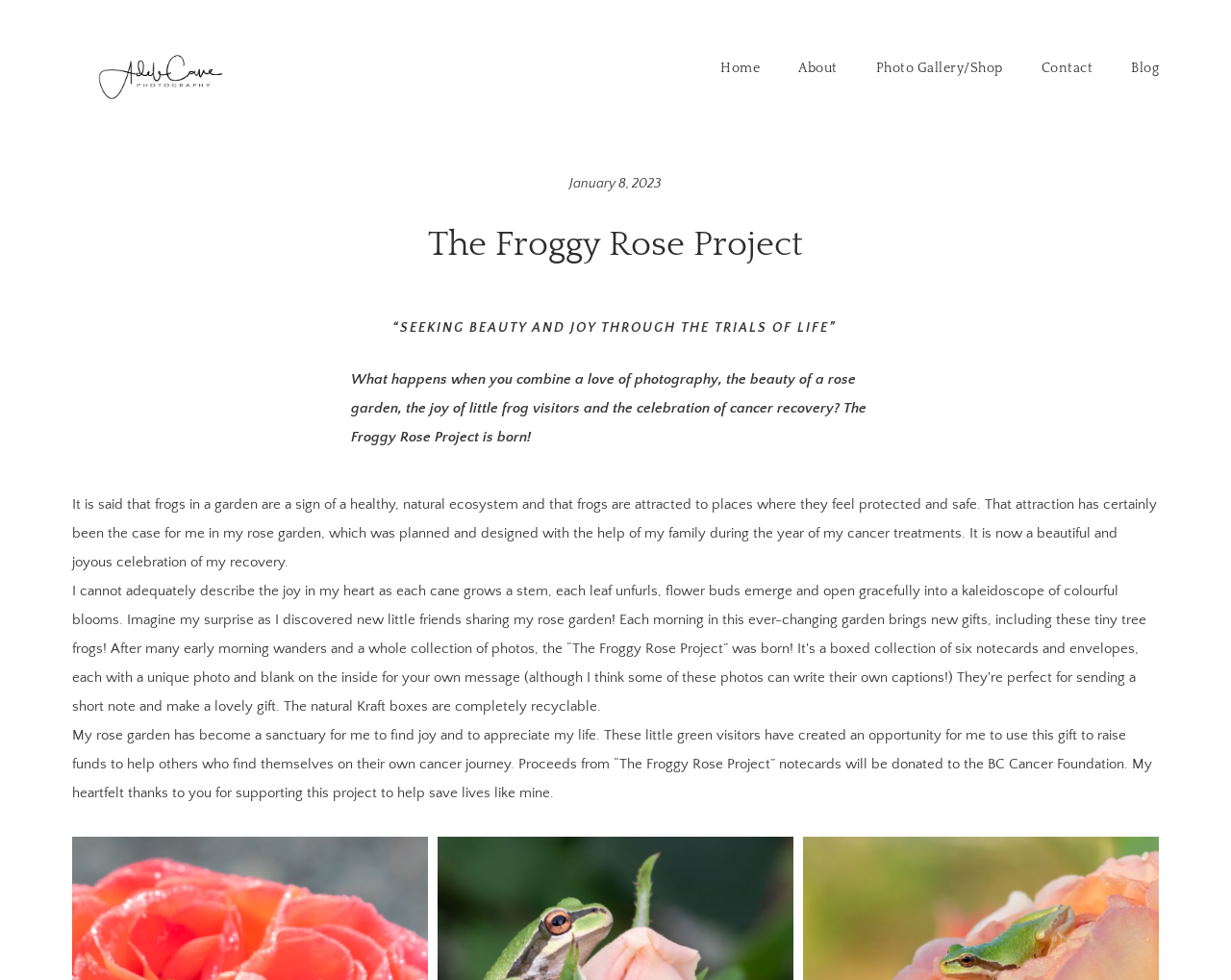Generate the title text from the webpage.

The Froggy Rose Project